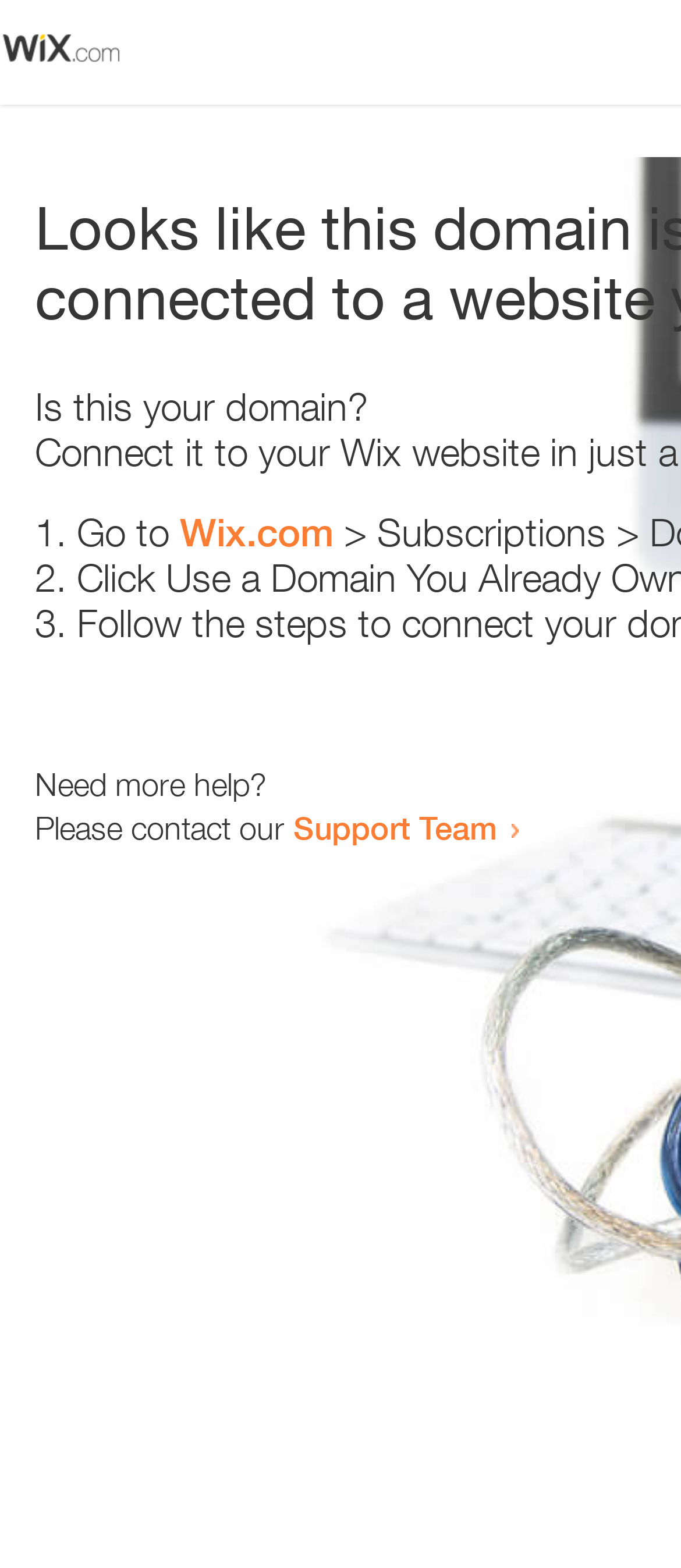Use a single word or phrase to answer the question:
Is there an image on the webpage?

Yes